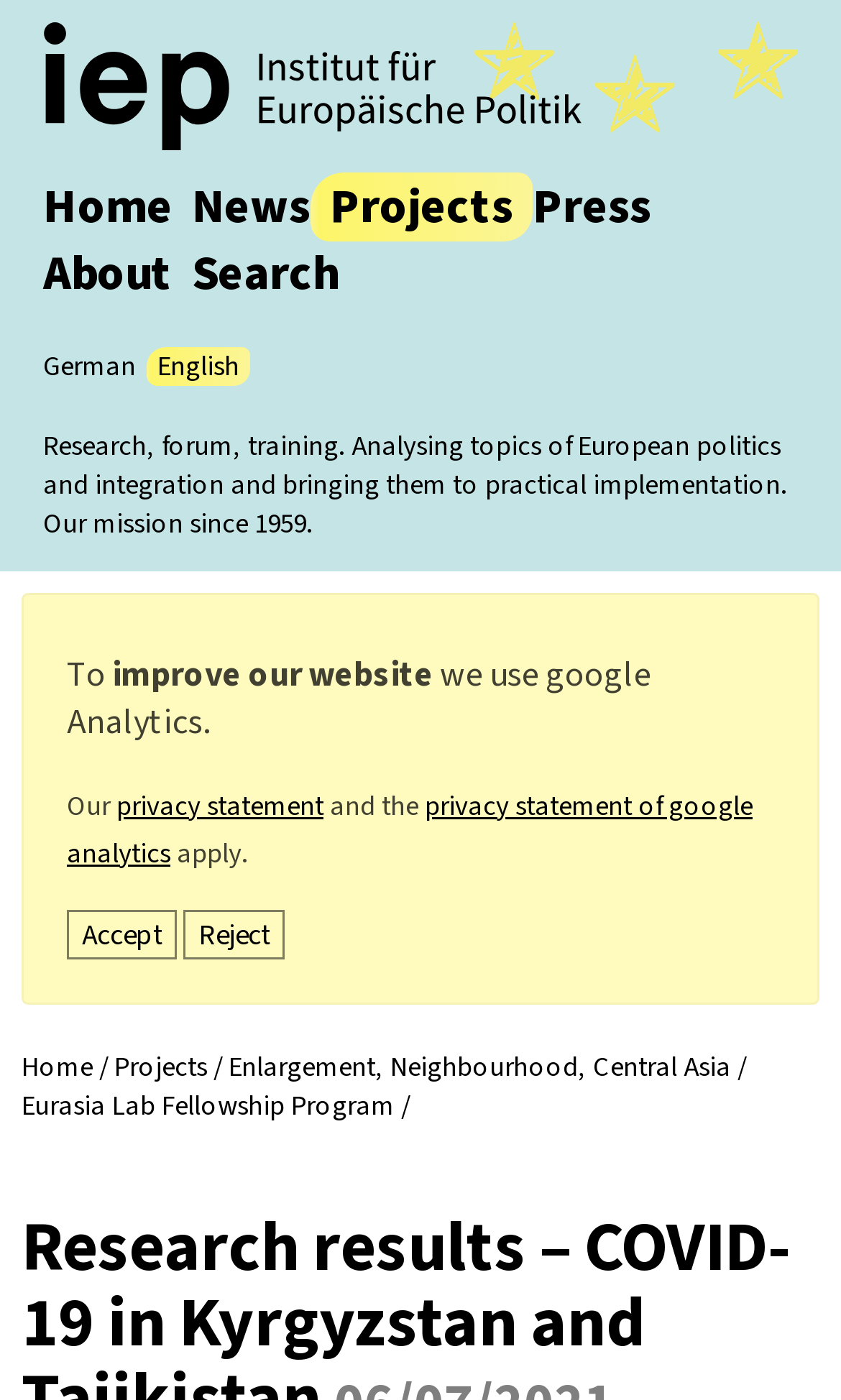Refer to the screenshot and give an in-depth answer to this question: What is the purpose of the website?

The purpose of the website is to provide research and analysis on various topics, including European politics and integration, as stated in the static text at the top of the webpage.